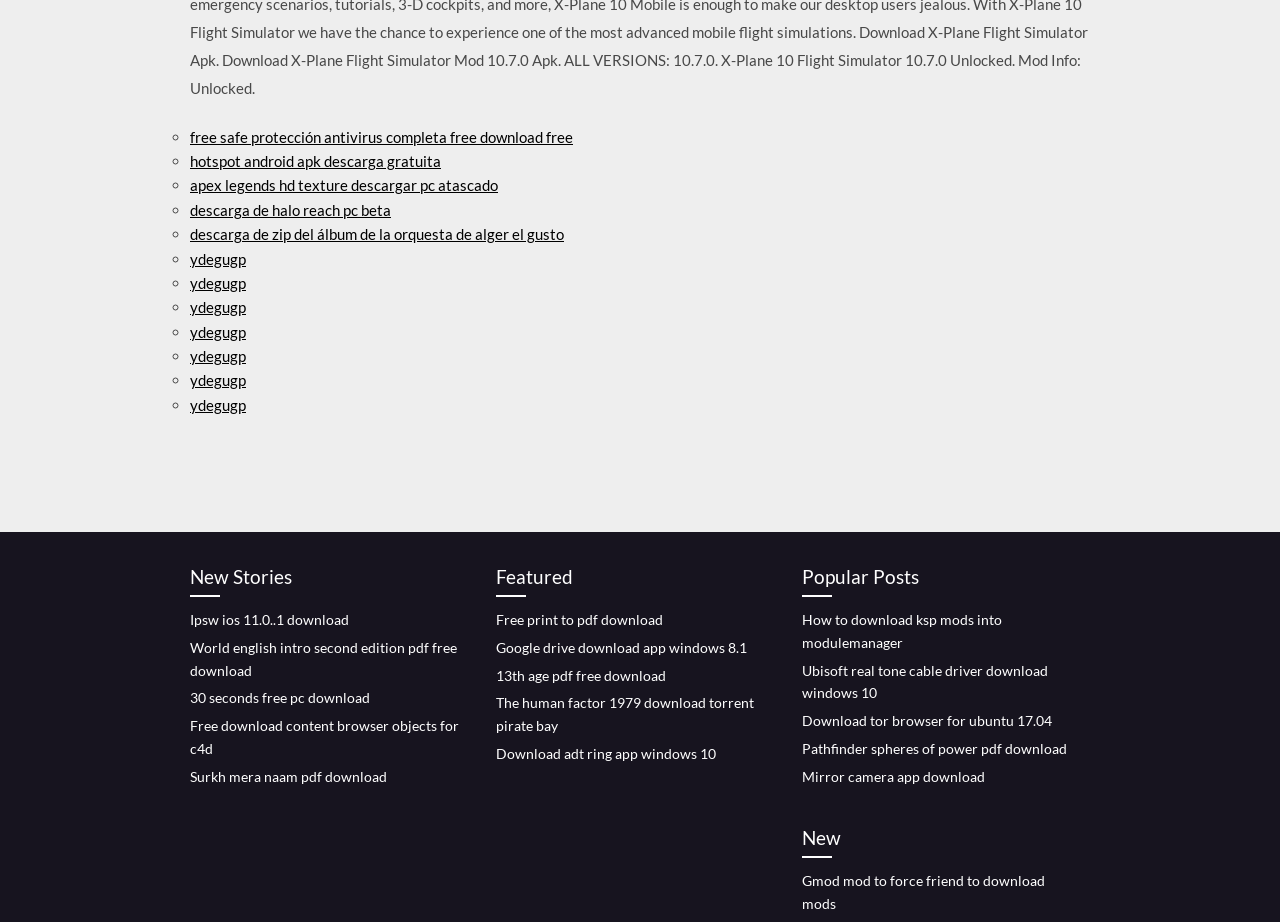Determine the bounding box for the UI element described here: "Mirror camera app download".

[0.627, 0.832, 0.77, 0.851]